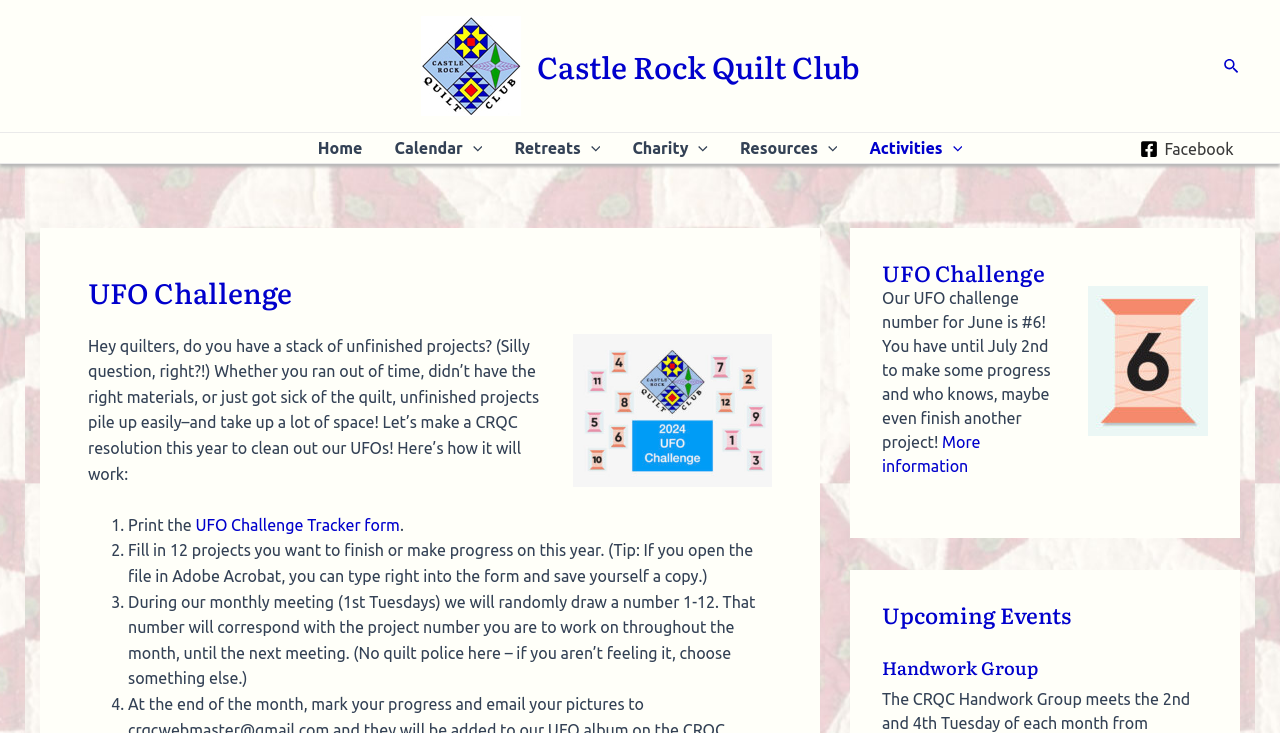Use a single word or phrase to answer the question:
How many projects do participants need to fill in on the UFO Challenge Tracker form?

12